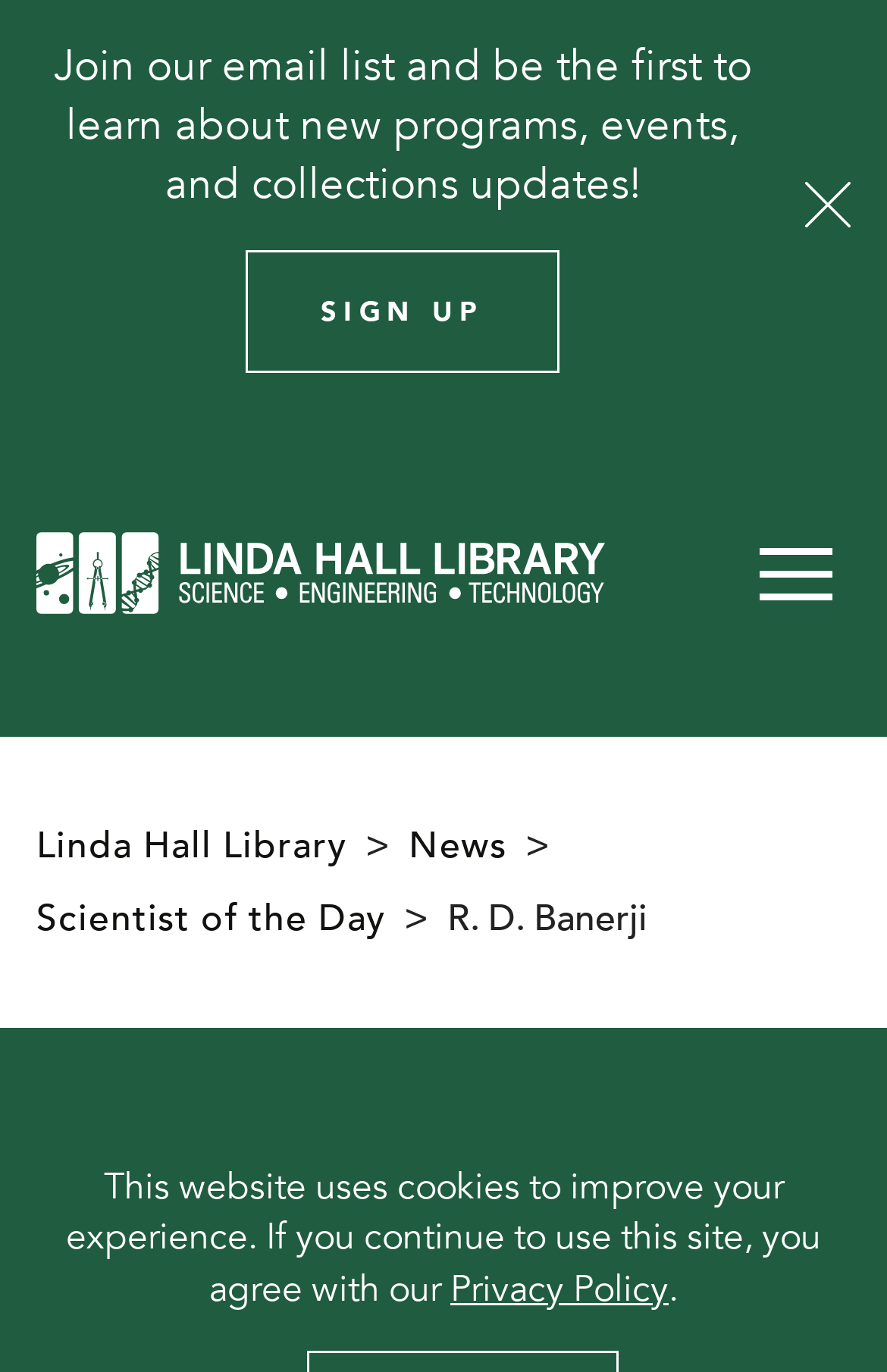Provide a brief response using a word or short phrase to this question:
What is the name of the scientist featured on this webpage?

R. D. Banerji